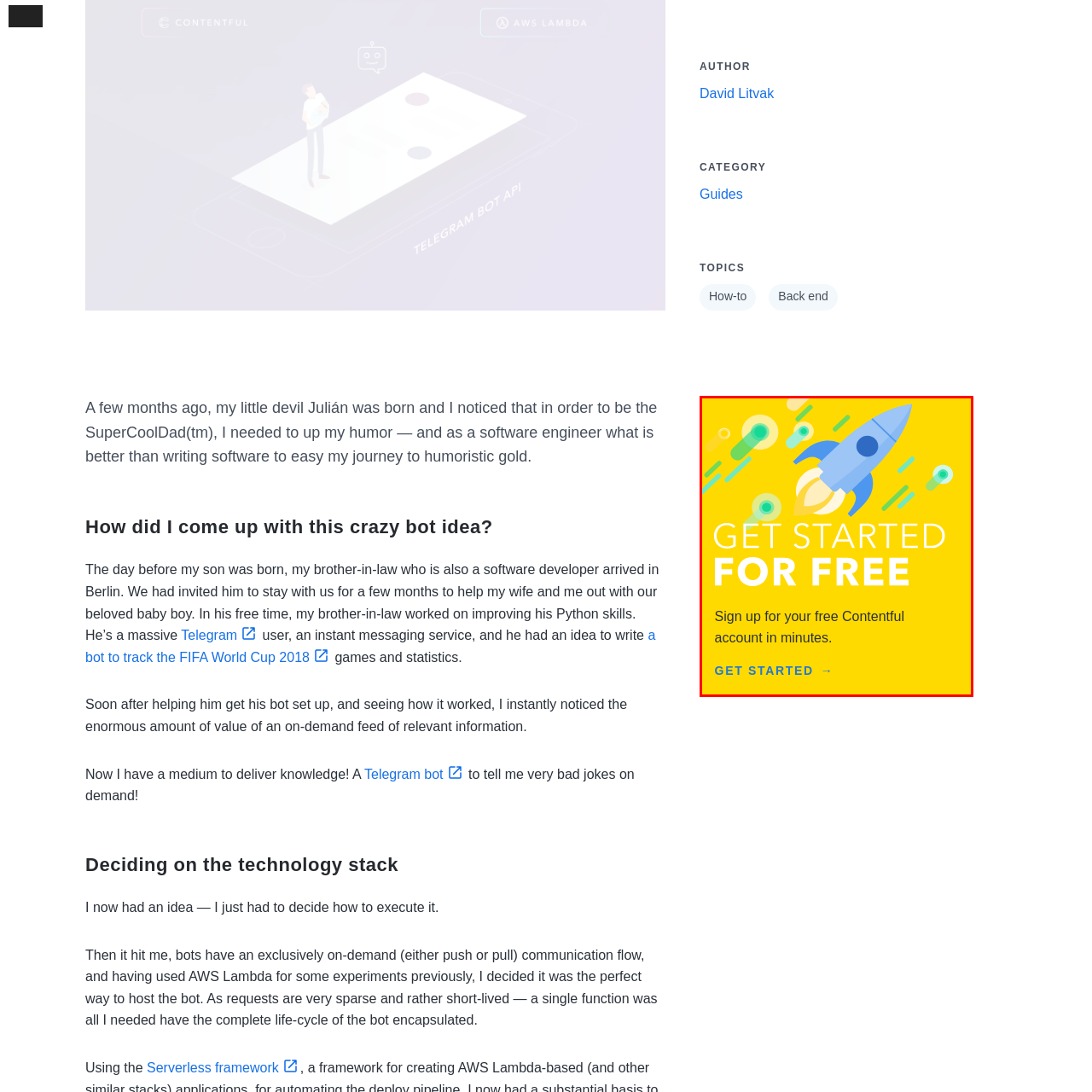Explain in detail what is happening in the image enclosed by the red border.

The image features a vibrant and engaging promotional graphic encouraging users to take action. Set against a bright yellow background, the design prominently displays the text "GET STARTED FOR FREE" in bold, white letters, emphasizing the opportunity to begin without cost. Below this, a smaller tagline reads, "Sign up for your free Contentful account in minutes," inviting quick and easy registration.

Adding visual interest, a stylized blue rocket, reminiscent of innovation and excitement, is depicted soaring upwards, surrounded by dynamic, colorful circular accents that suggest movement and energy. This image is likely part of an advertisement for Contentful, a content management platform, aimed at attracting users to explore its services with an easy, no-cost entry point.